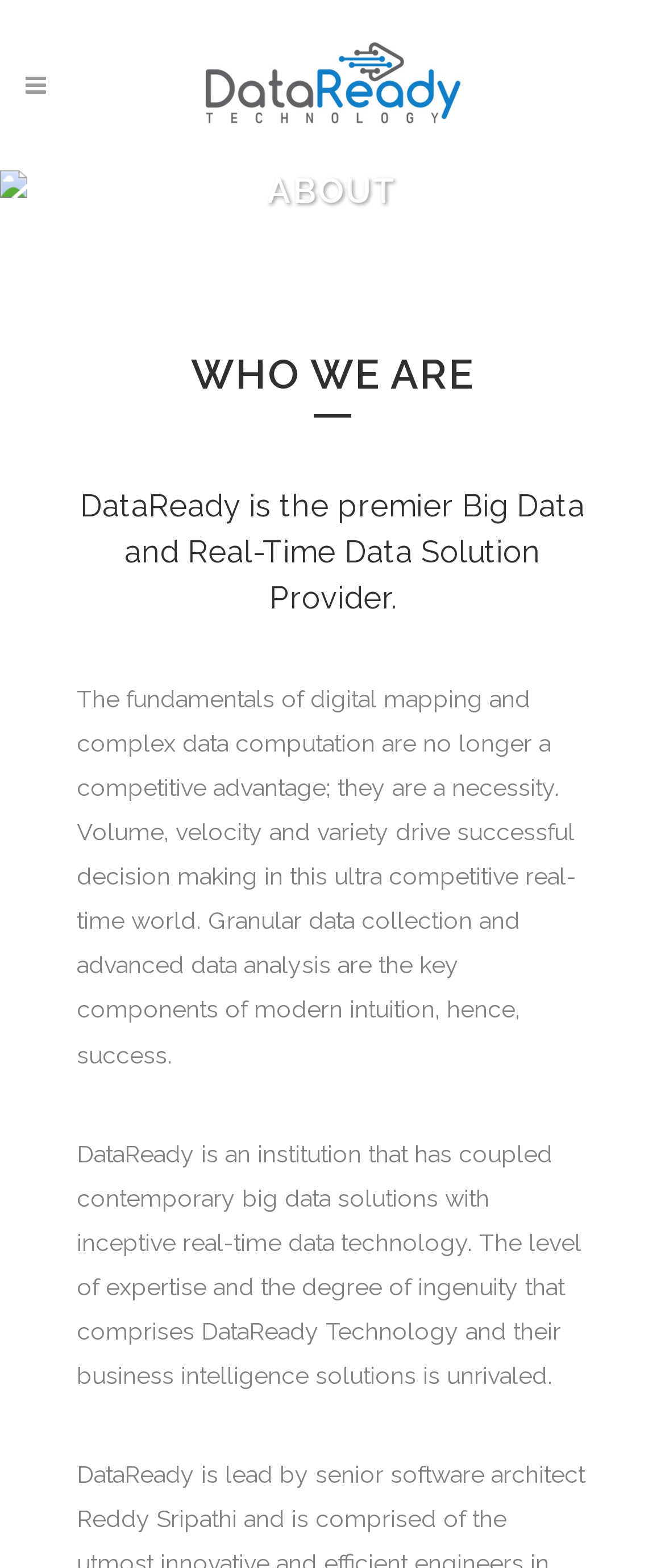Extract the bounding box for the UI element that matches this description: "alt="Logo"".

[0.307, 0.011, 0.693, 0.098]